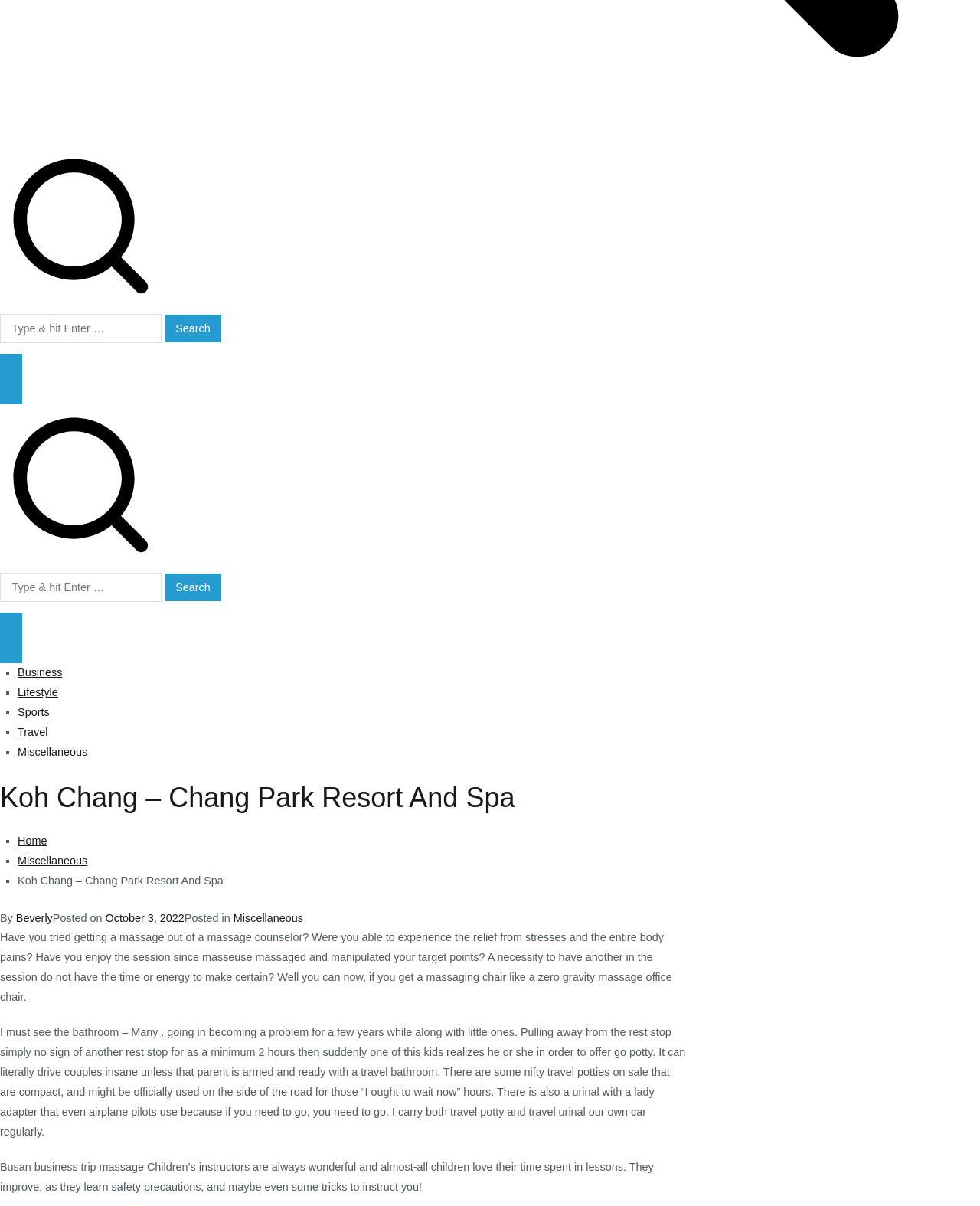What is the date of the article?
Using the information presented in the image, please offer a detailed response to the question.

The date of the article can be found in the text element with the text 'Posted on October 3, 2022', which is located below the author's name.